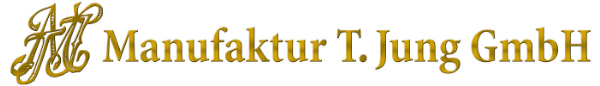Answer the question in one word or a short phrase:
What is the distinctive feature of the intertwined letter 'M'?

Craftsmanship and quality